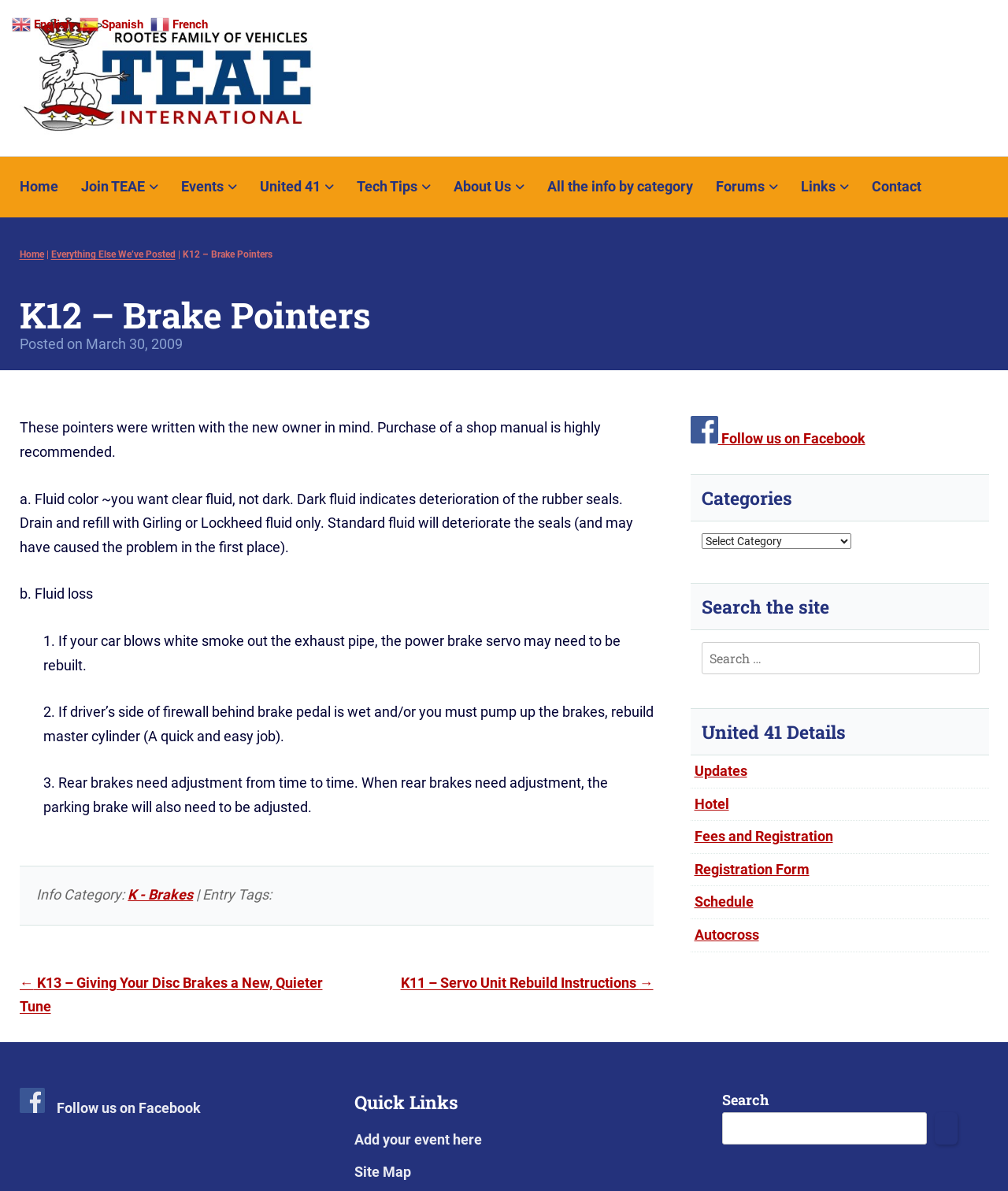Identify and provide the main heading of the webpage.

K12 – Brake Pointers